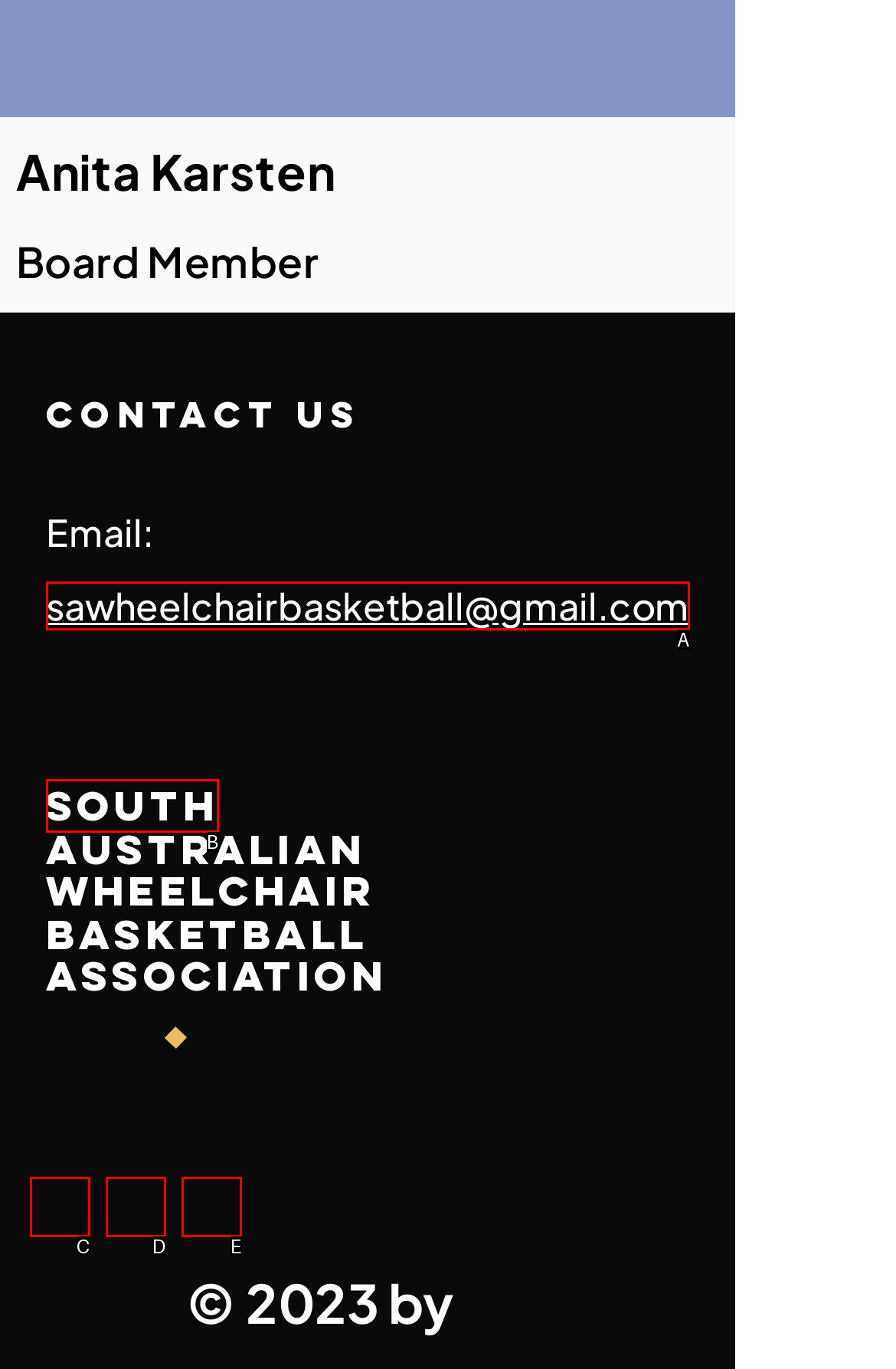Based on the description: aria-label="Facebook", select the HTML element that best fits. Reply with the letter of the correct choice from the options given.

C